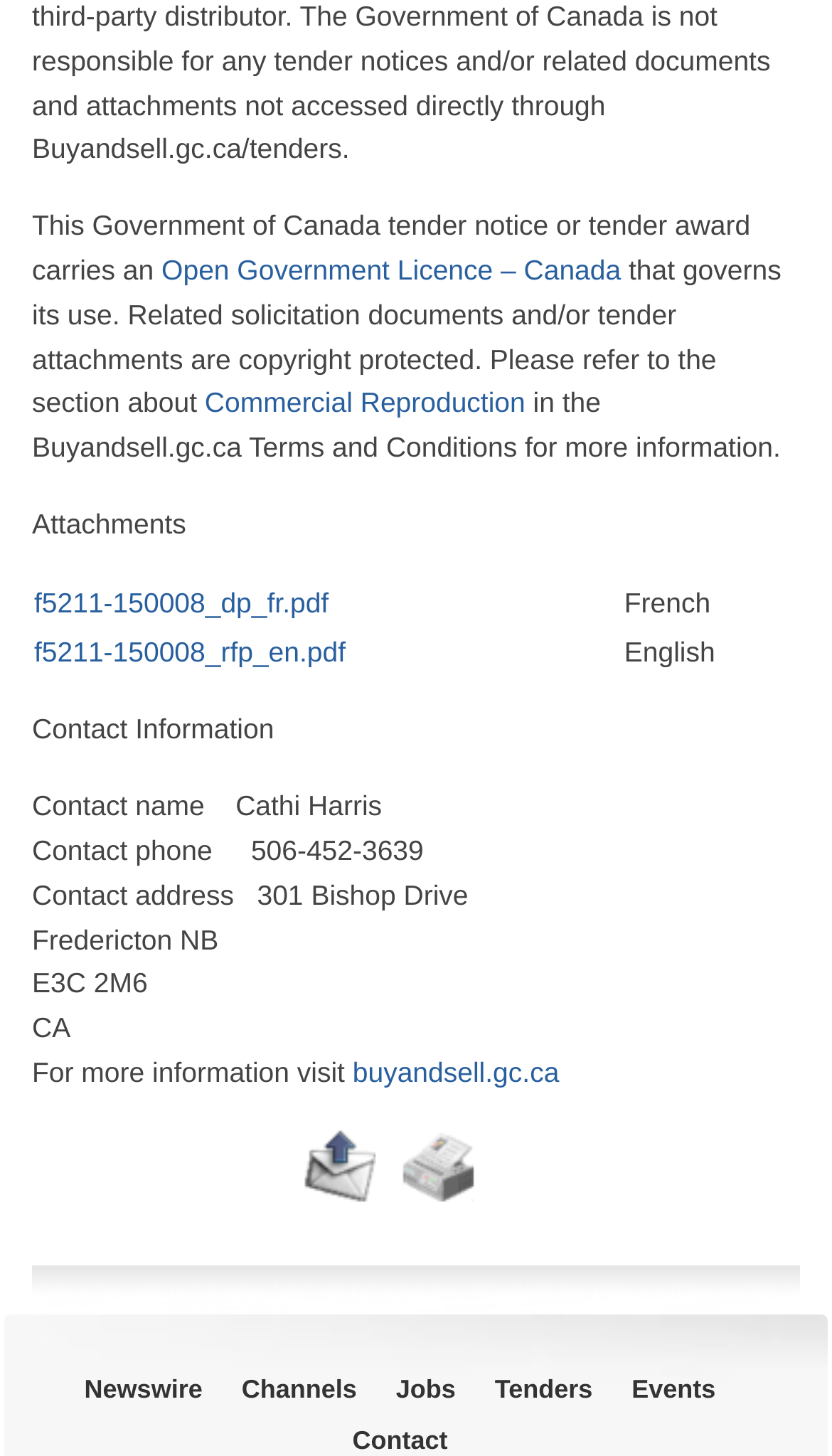Please determine the bounding box coordinates of the element to click in order to execute the following instruction: "Print the page". The coordinates should be four float numbers between 0 and 1, specified as [left, top, right, bottom].

[0.479, 0.775, 0.895, 0.836]